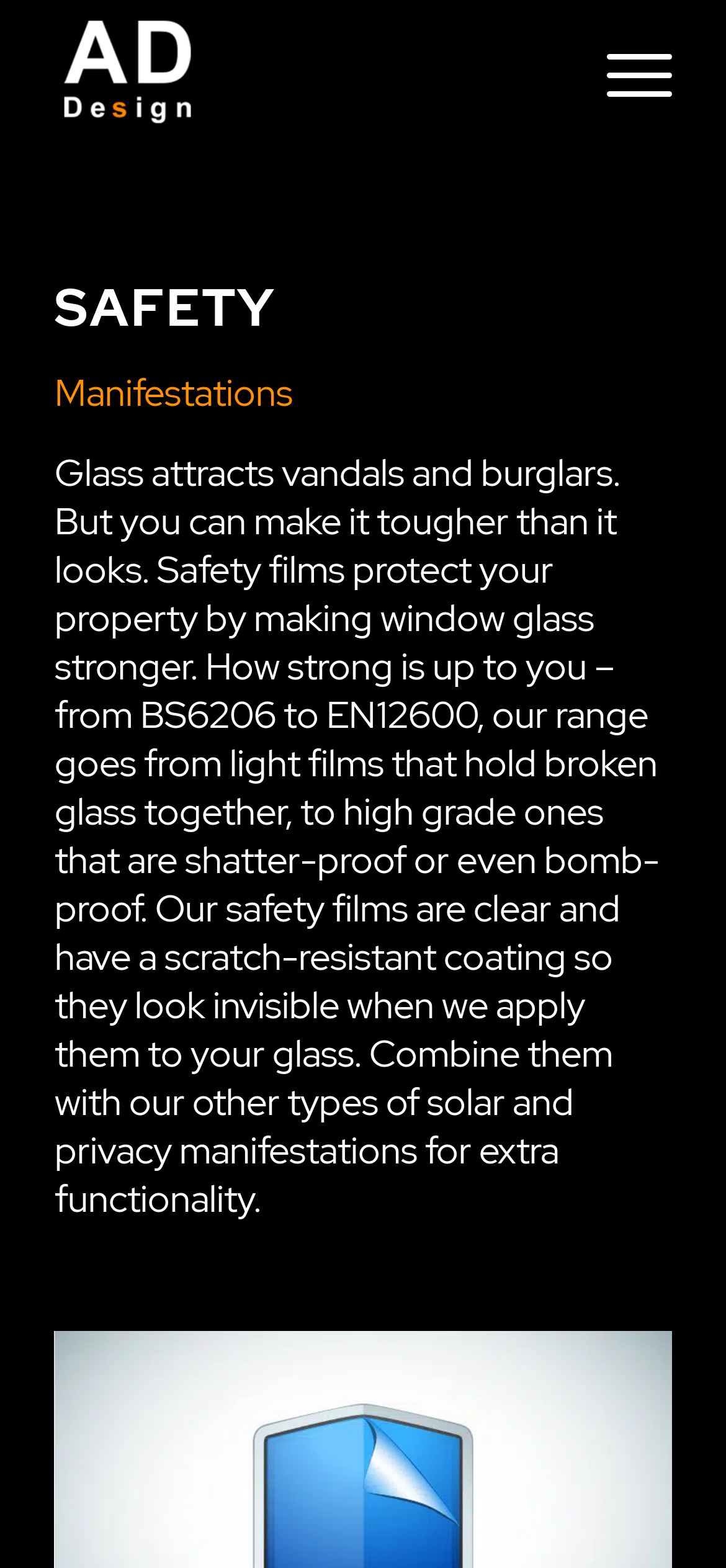Using details from the image, please answer the following question comprehensively:
What is the benefit of combining safety films with other manifestations?

The webpage suggests that combining safety films with other types of solar and privacy manifestations can provide extra functionality, implying that users can achieve more benefits by using these products together.